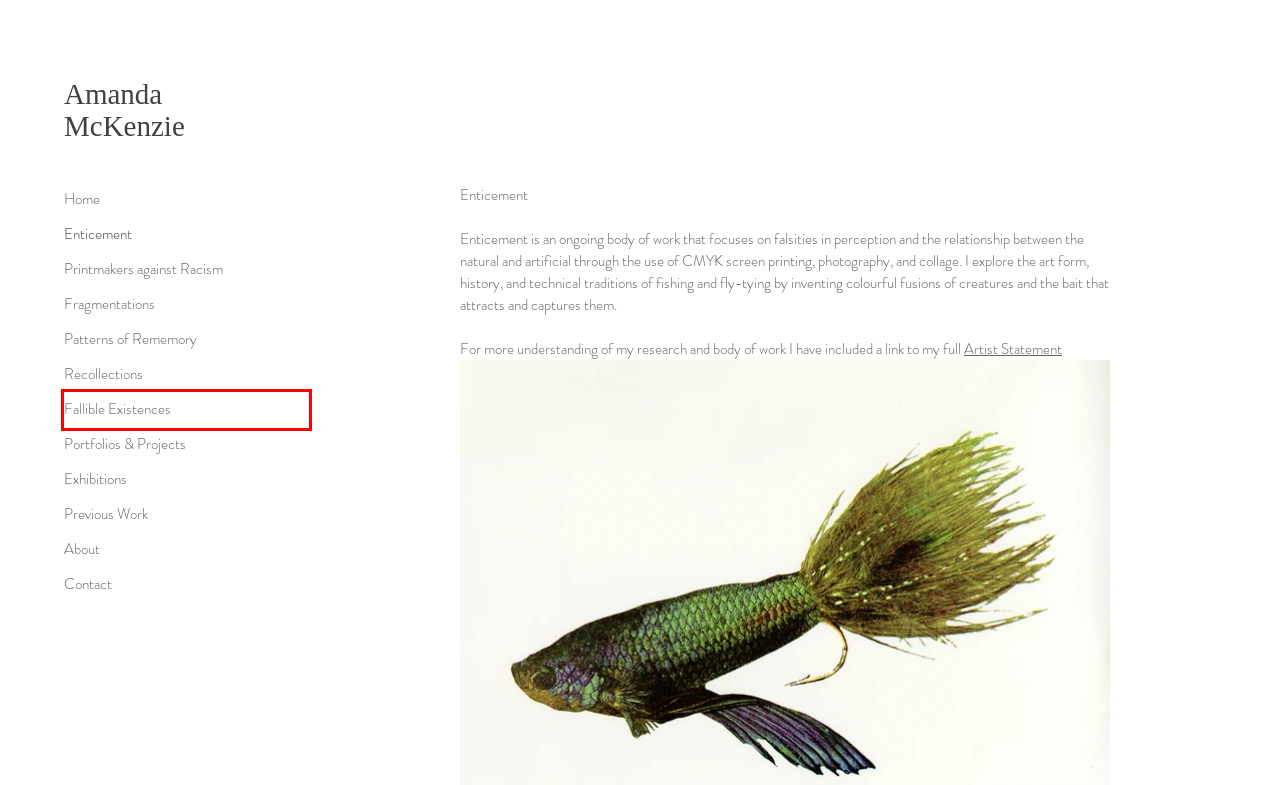You’re provided with a screenshot of a webpage that has a red bounding box around an element. Choose the best matching webpage description for the new page after clicking the element in the red box. The options are:
A. Home | Amanda McKenzie
B. Portfolios & Projects | Amanda McKenzie
C. Printmakers against Racism | Amanda McKenzie
D. About | Amanda McKenzie
E. Fragmentations | Amanda McKenzie
F. Patterns of Rememory | Amanda McKenzie
G. Contact | Amanda McKenzie
H. Fallible Existences | Amanda McKenzie

H